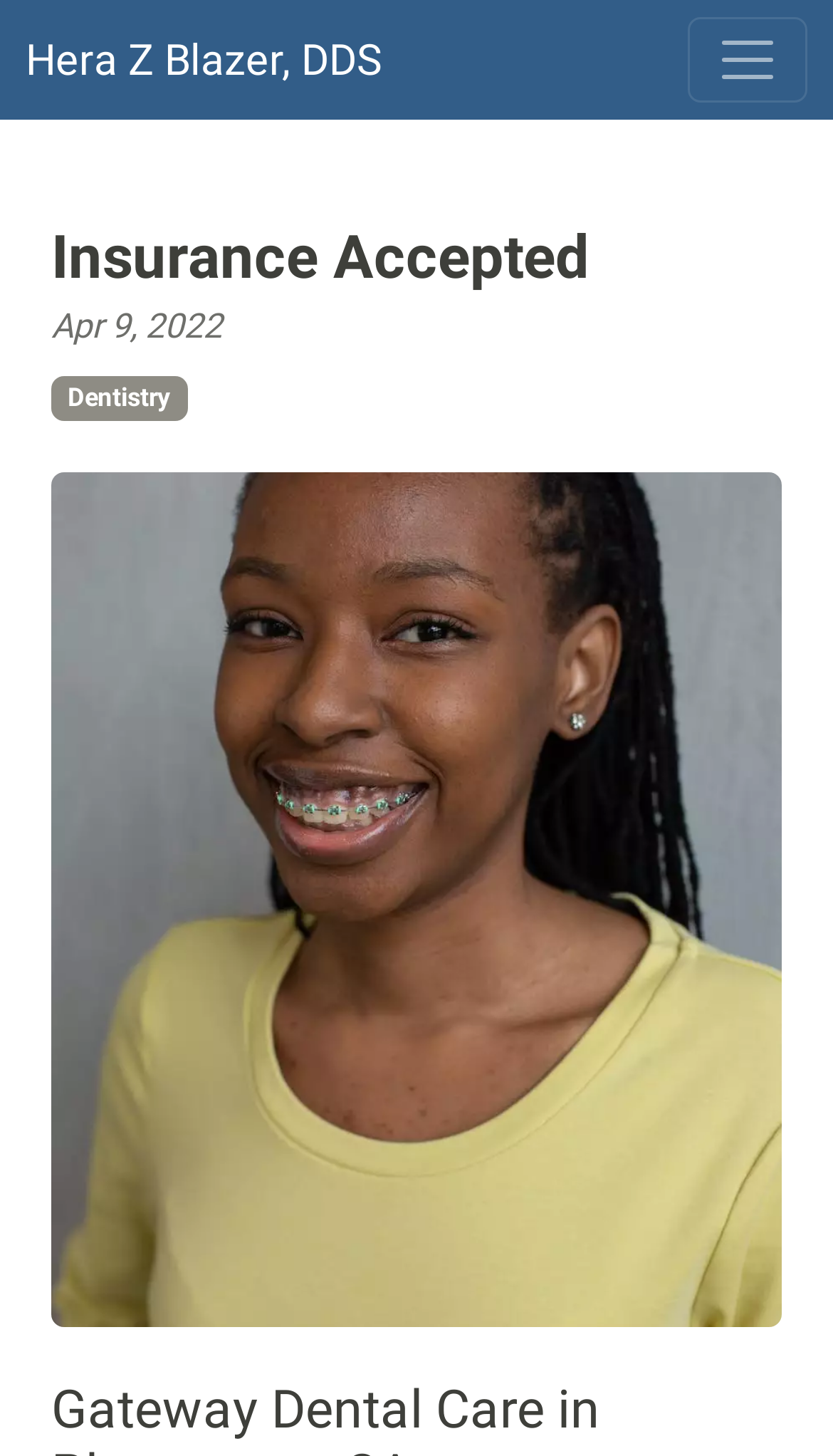Use a single word or phrase to answer the following:
What is the date mentioned on the webpage?

Apr 9, 2022